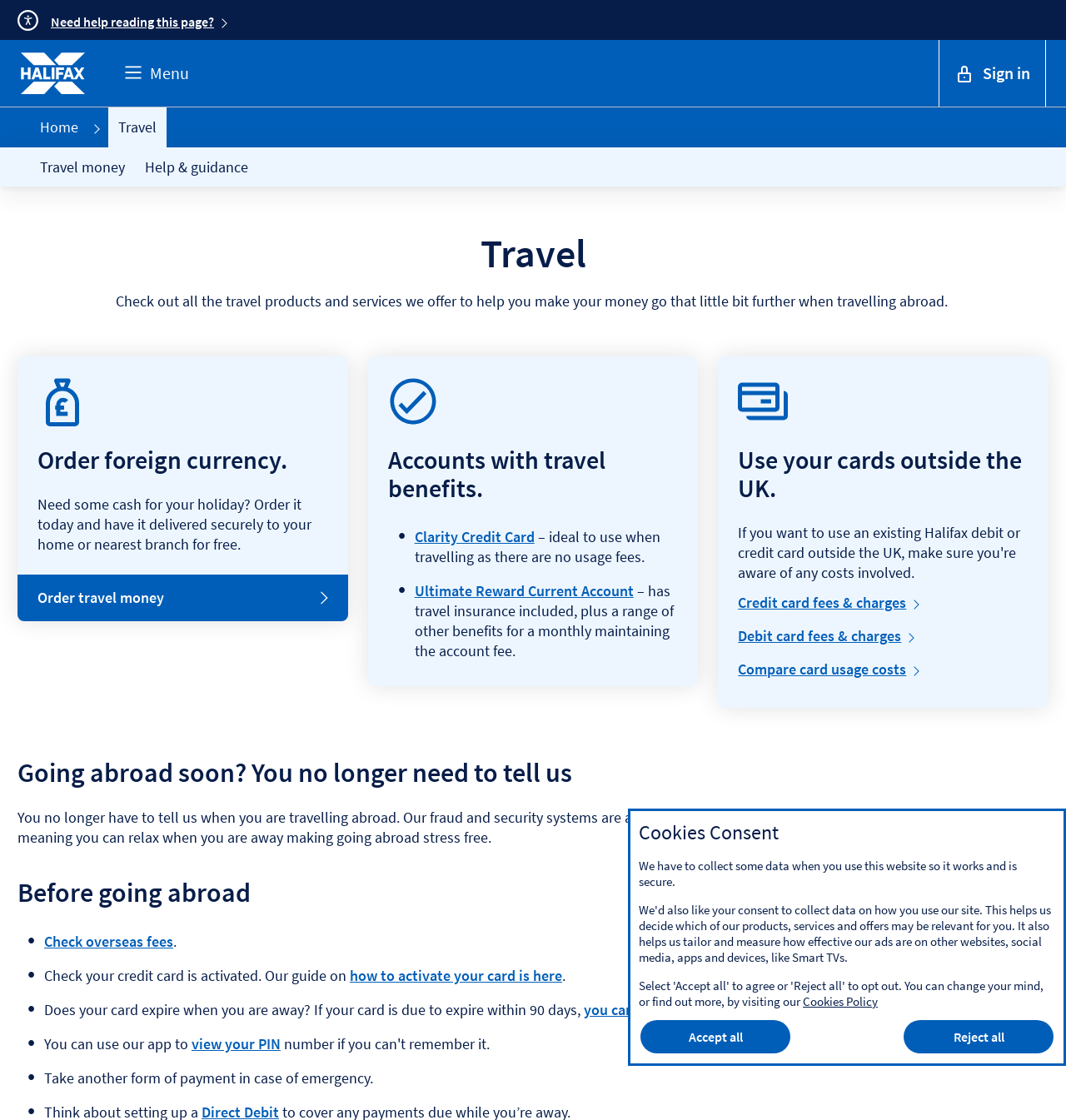Provide a single word or phrase answer to the question: 
What type of account has travel insurance included?

Ultimate Reward Current Account